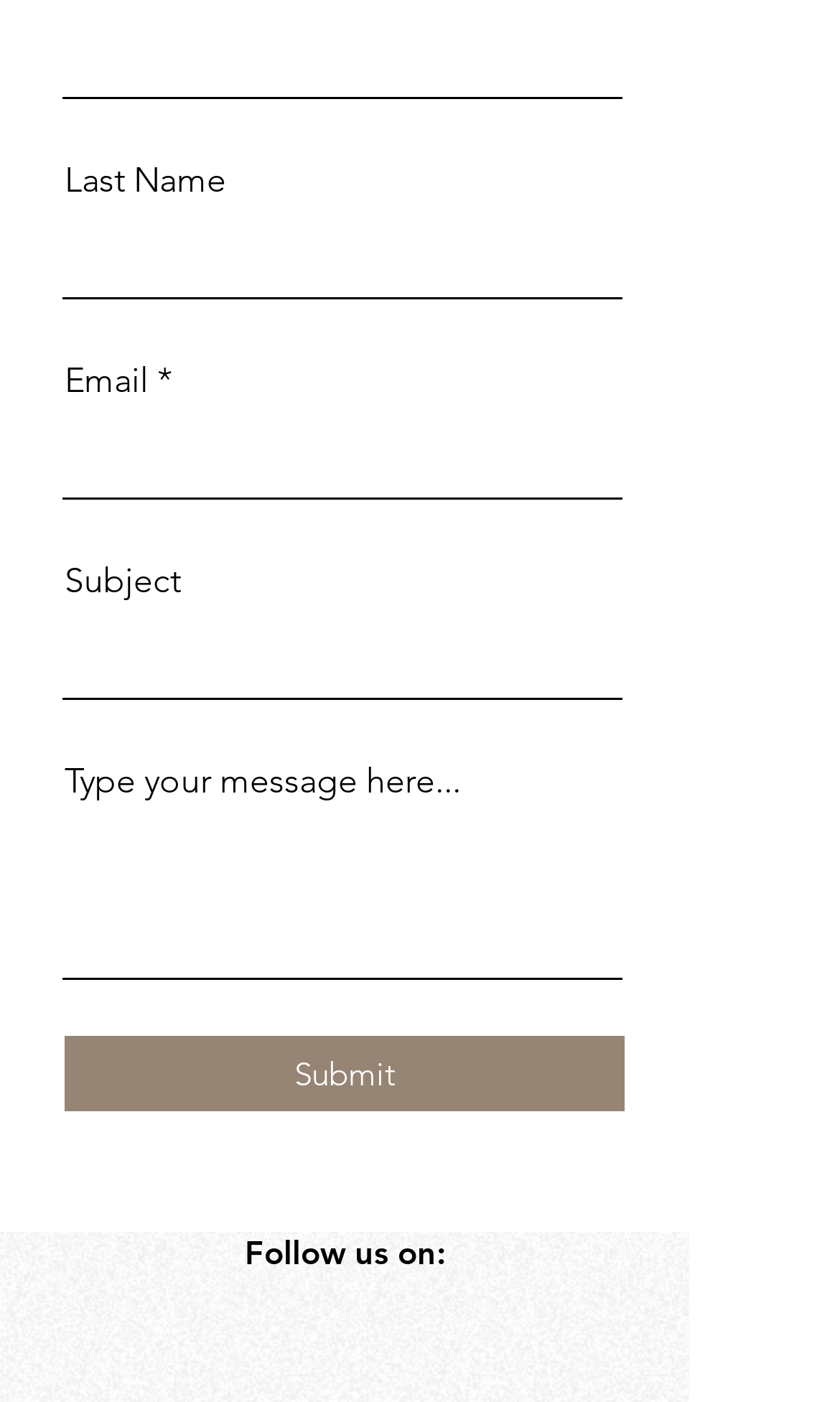Determine the bounding box coordinates of the clickable region to execute the instruction: "Click submit". The coordinates should be four float numbers between 0 and 1, denoted as [left, top, right, bottom].

[0.077, 0.739, 0.744, 0.792]